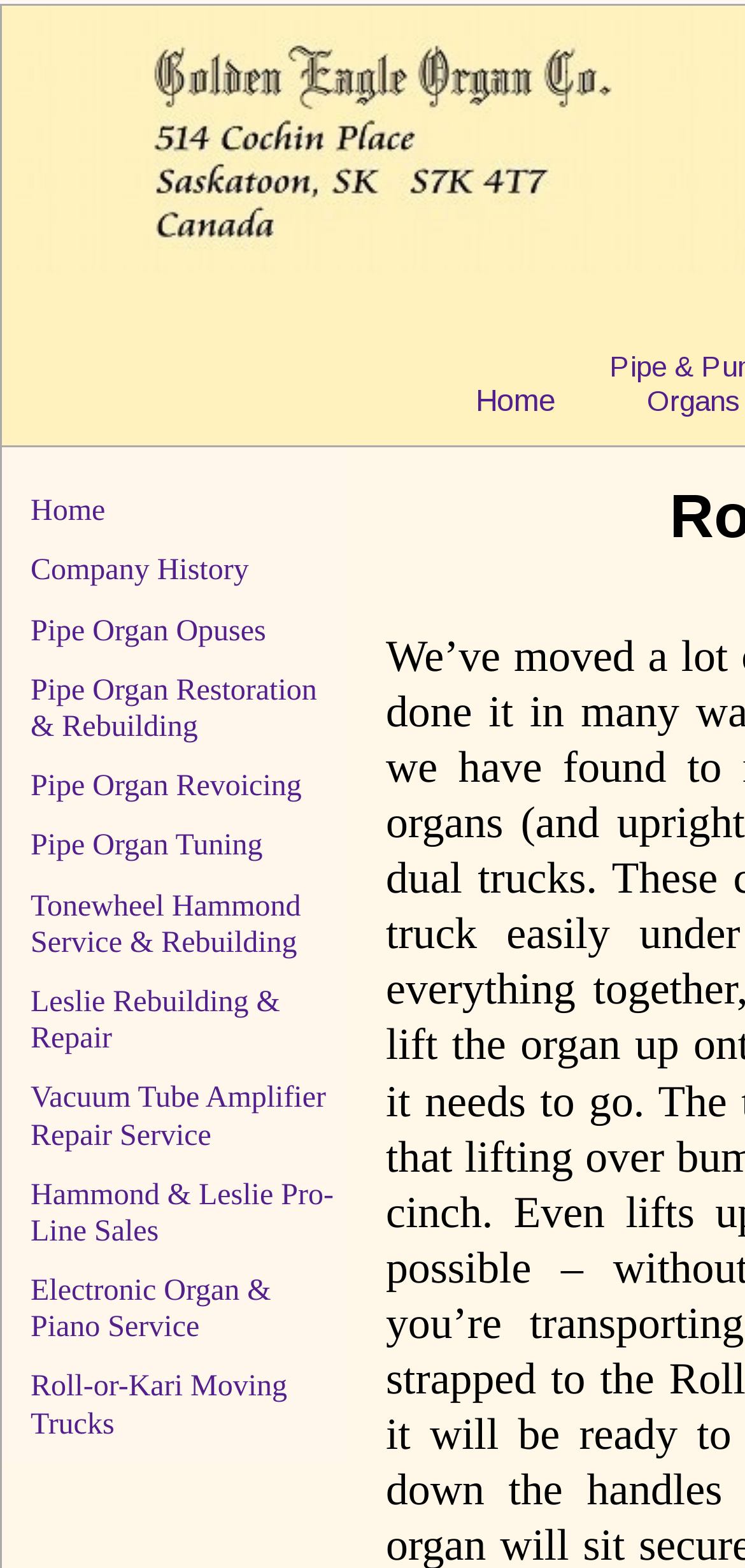Determine the bounding box coordinates of the clickable element to achieve the following action: 'go to home page'. Provide the coordinates as four float values between 0 and 1, formatted as [left, top, right, bottom].

[0.638, 0.244, 0.746, 0.266]